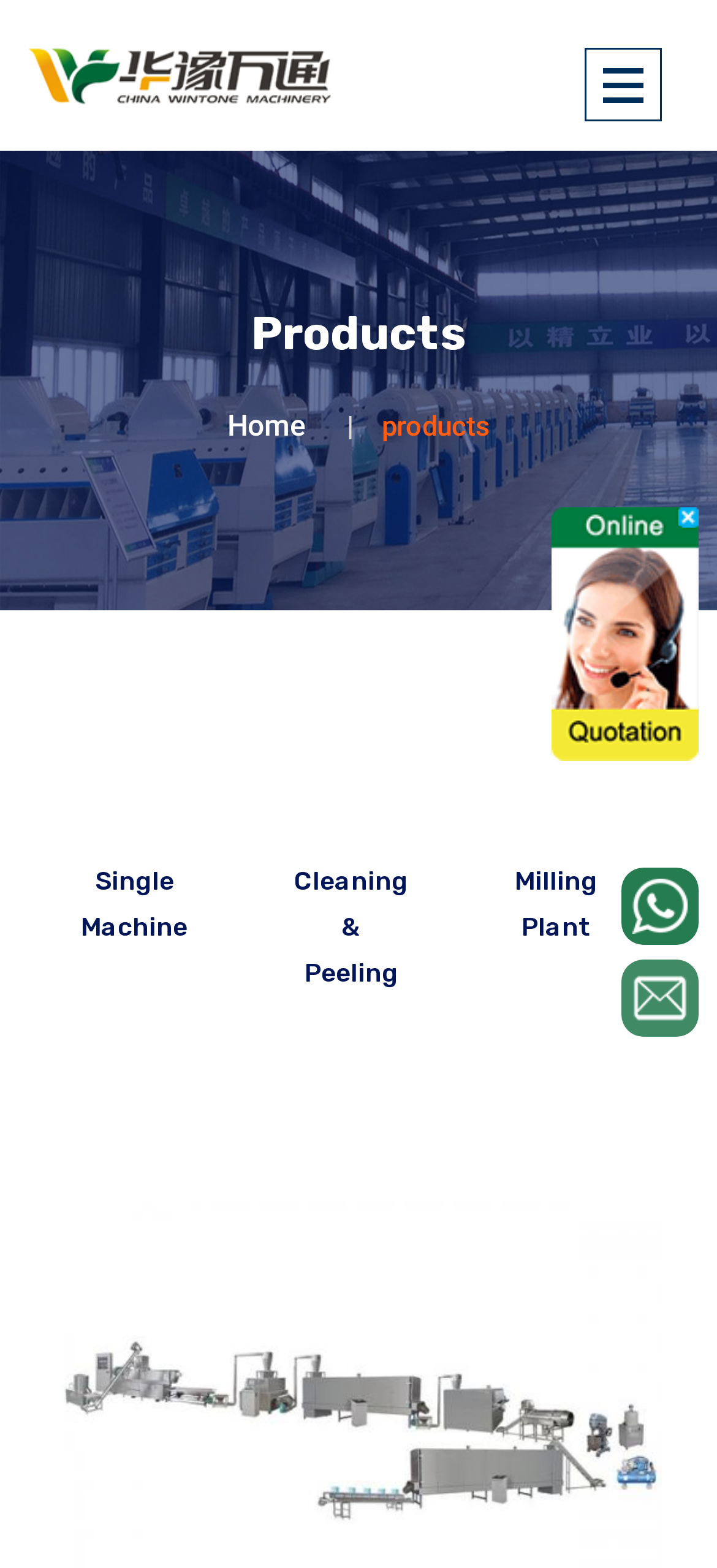How many main product links are there?
Give a one-word or short-phrase answer derived from the screenshot.

3